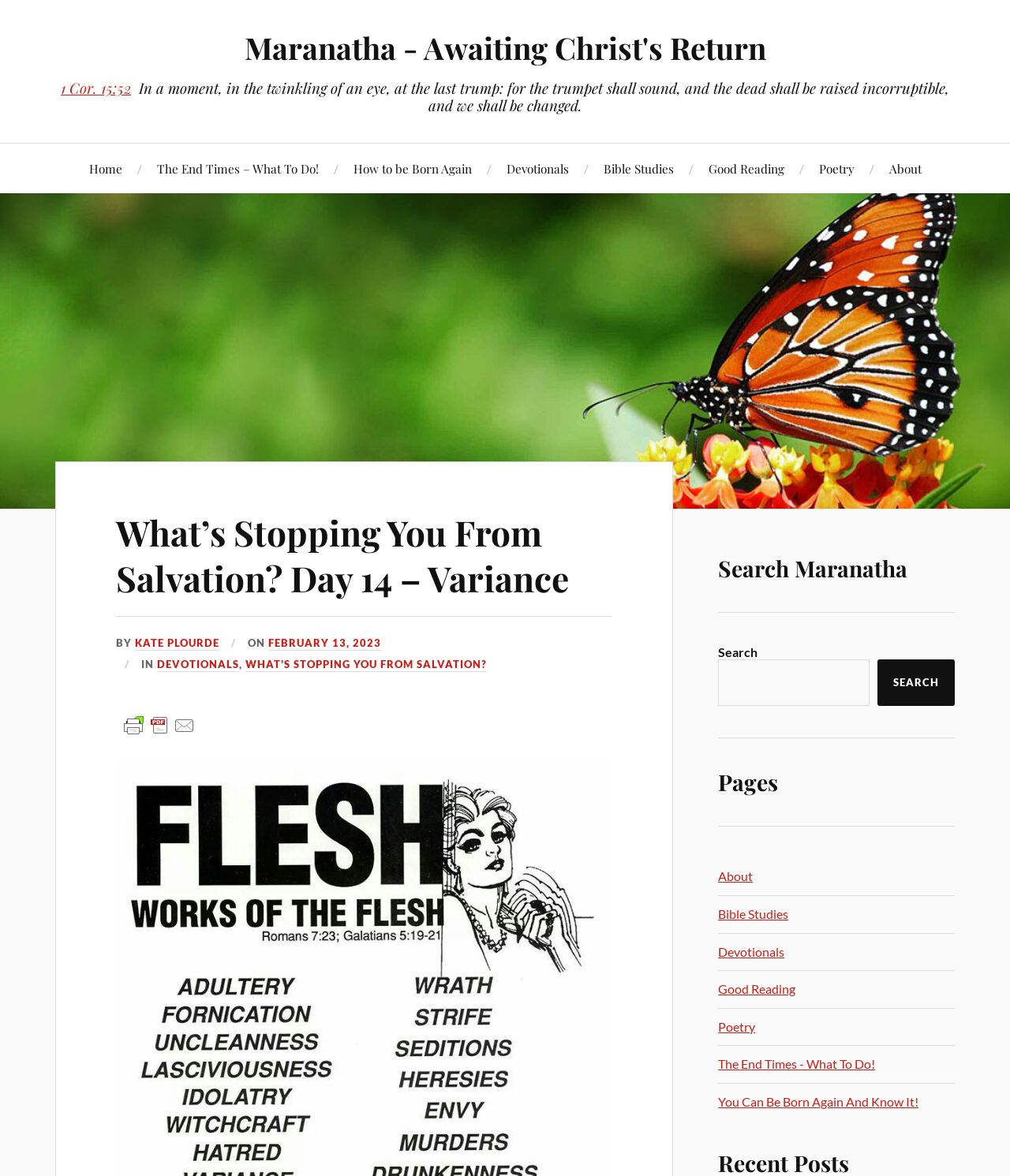Reply to the question below using a single word or brief phrase:
What is the date of the devotional?

FEBRUARY 13, 2023